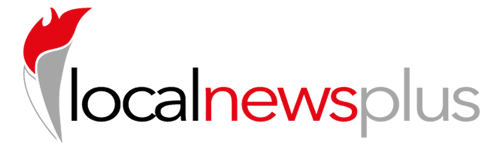What is the overall aesthetic of the logo?
Answer the question in a detailed and comprehensive manner.

The caption describes the overall aesthetic of the logo as inviting and professional, which implies that the design is meant to appeal to a broad audience seeking trustworthy local news. This aesthetic is likely achieved through the combination of the modern font, bold colors, and stylized flame icon.